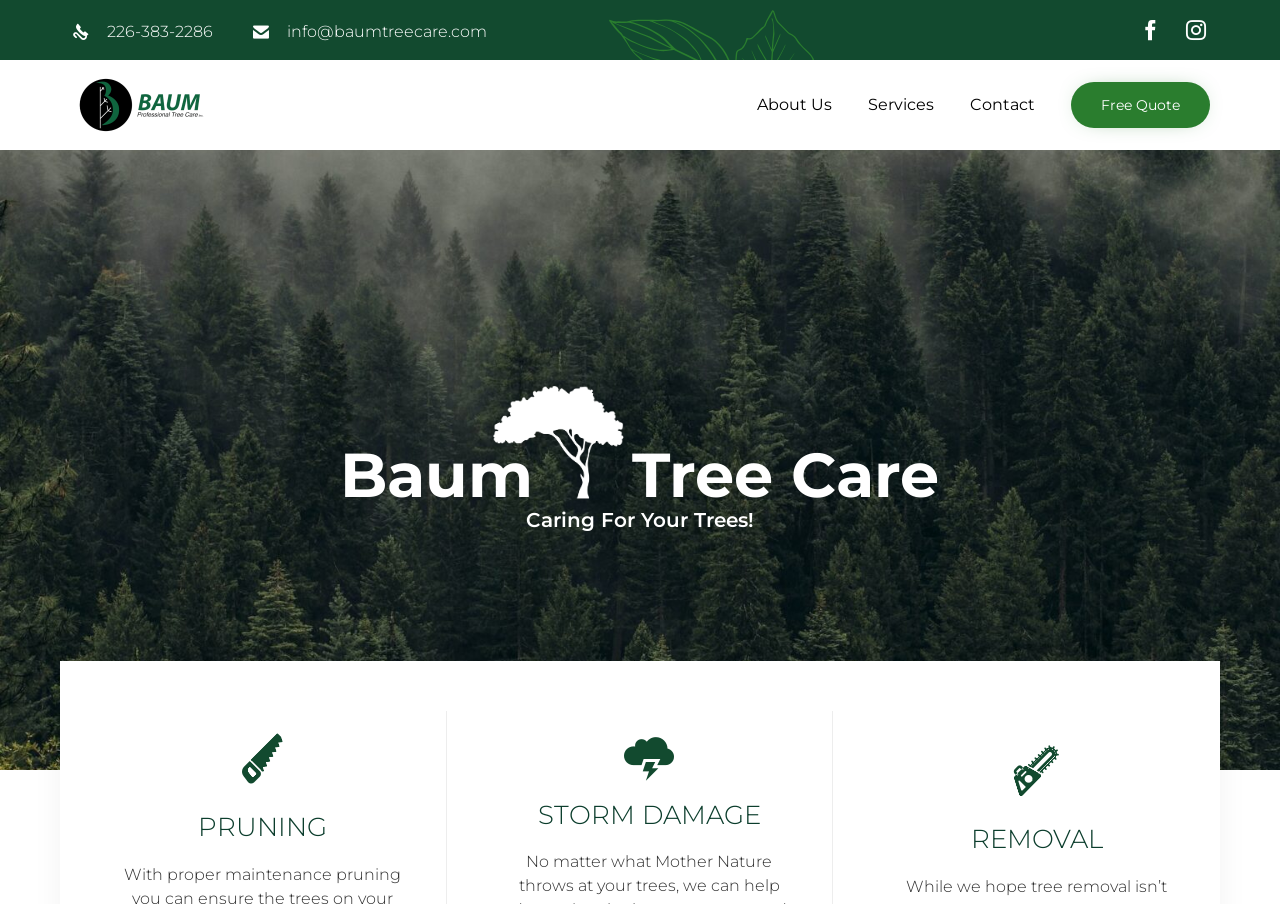Please find the bounding box coordinates of the element that must be clicked to perform the given instruction: "Send an email". The coordinates should be four float numbers from 0 to 1, i.e., [left, top, right, bottom].

[0.224, 0.024, 0.38, 0.047]